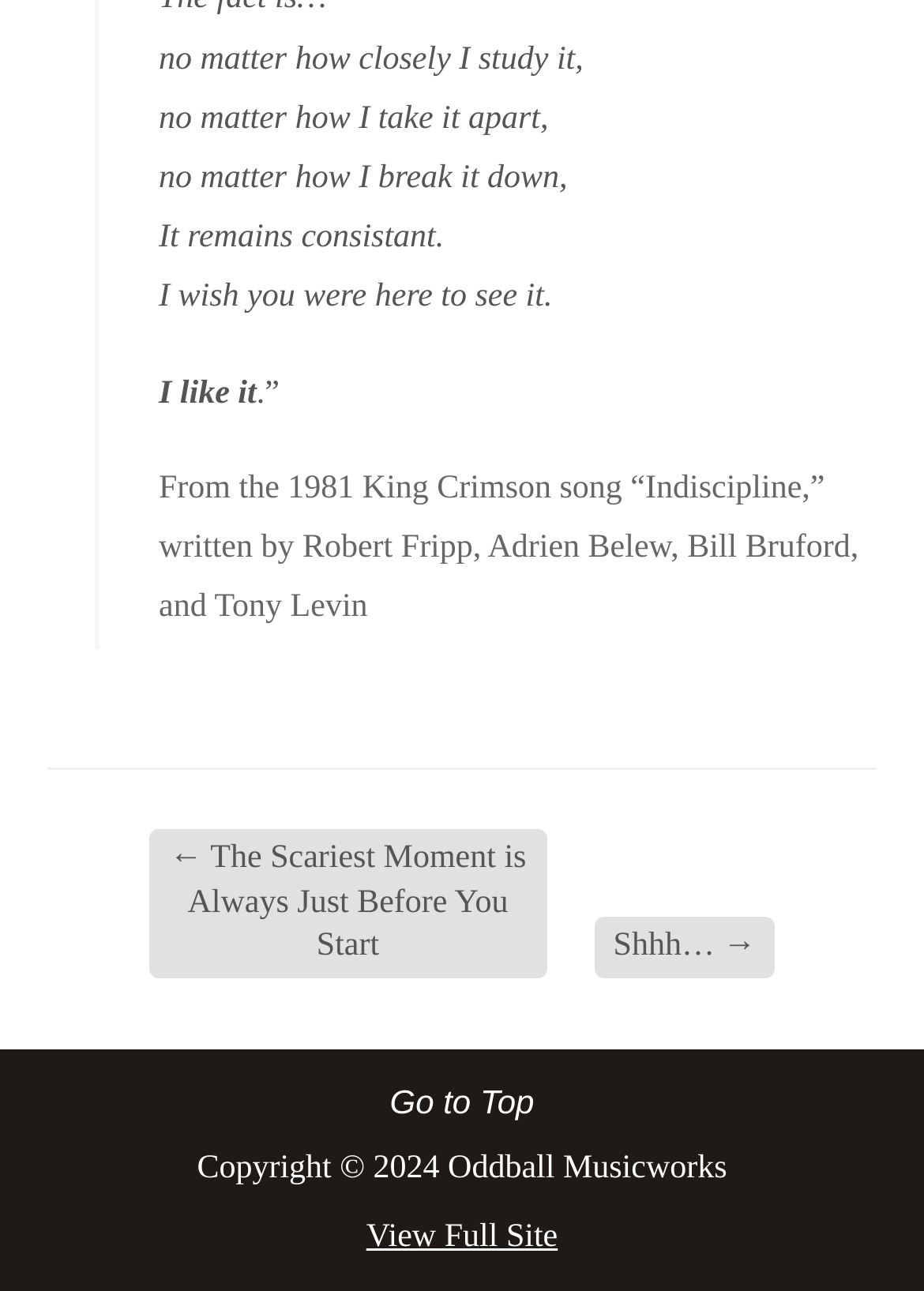Who are the authors of the song Indiscipline?
Look at the image and answer with only one word or phrase.

Robert Fripp, Adrien Belew, Bill Bruford, and Tony Levin